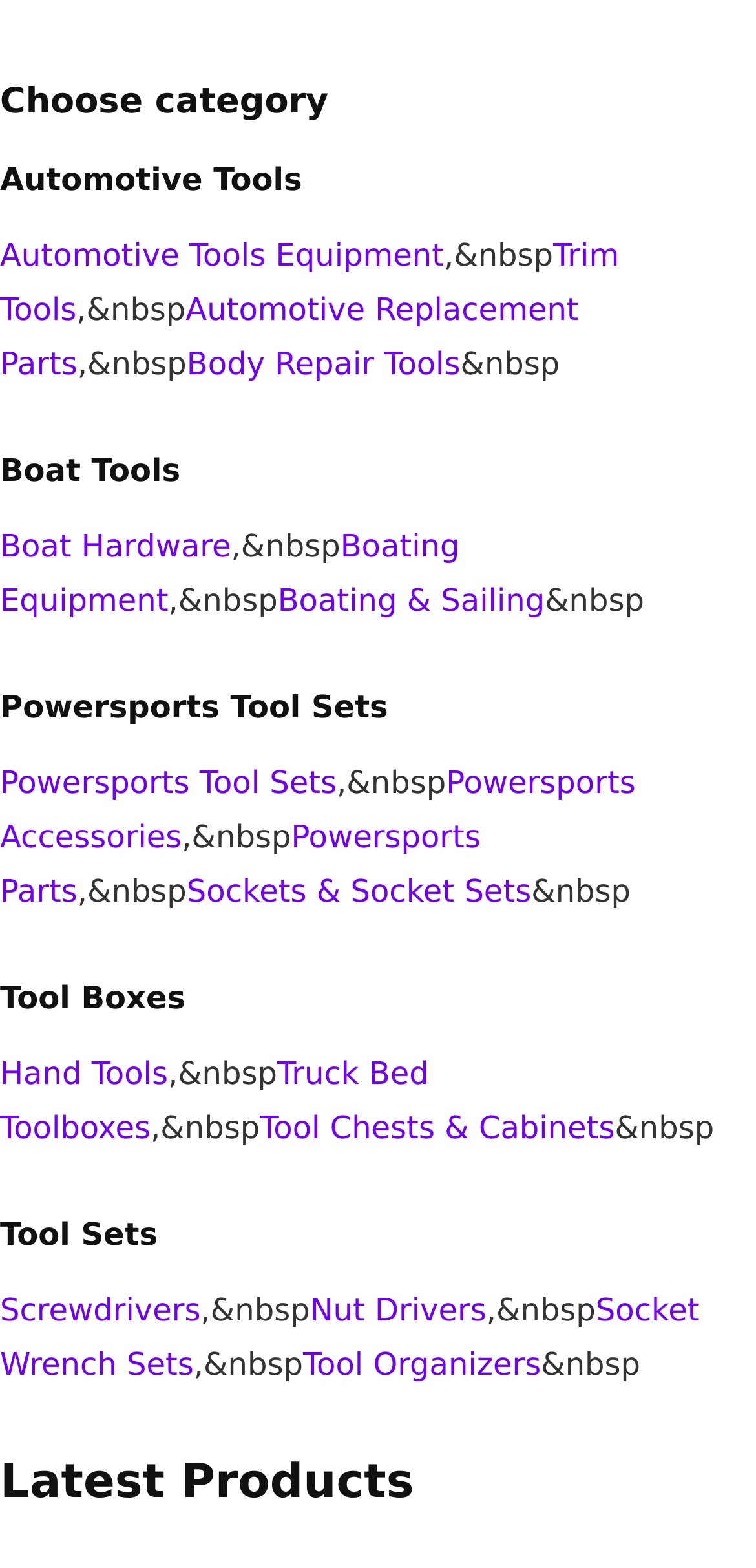What is the last category listed?
Answer the question with just one word or phrase using the image.

Latest Products